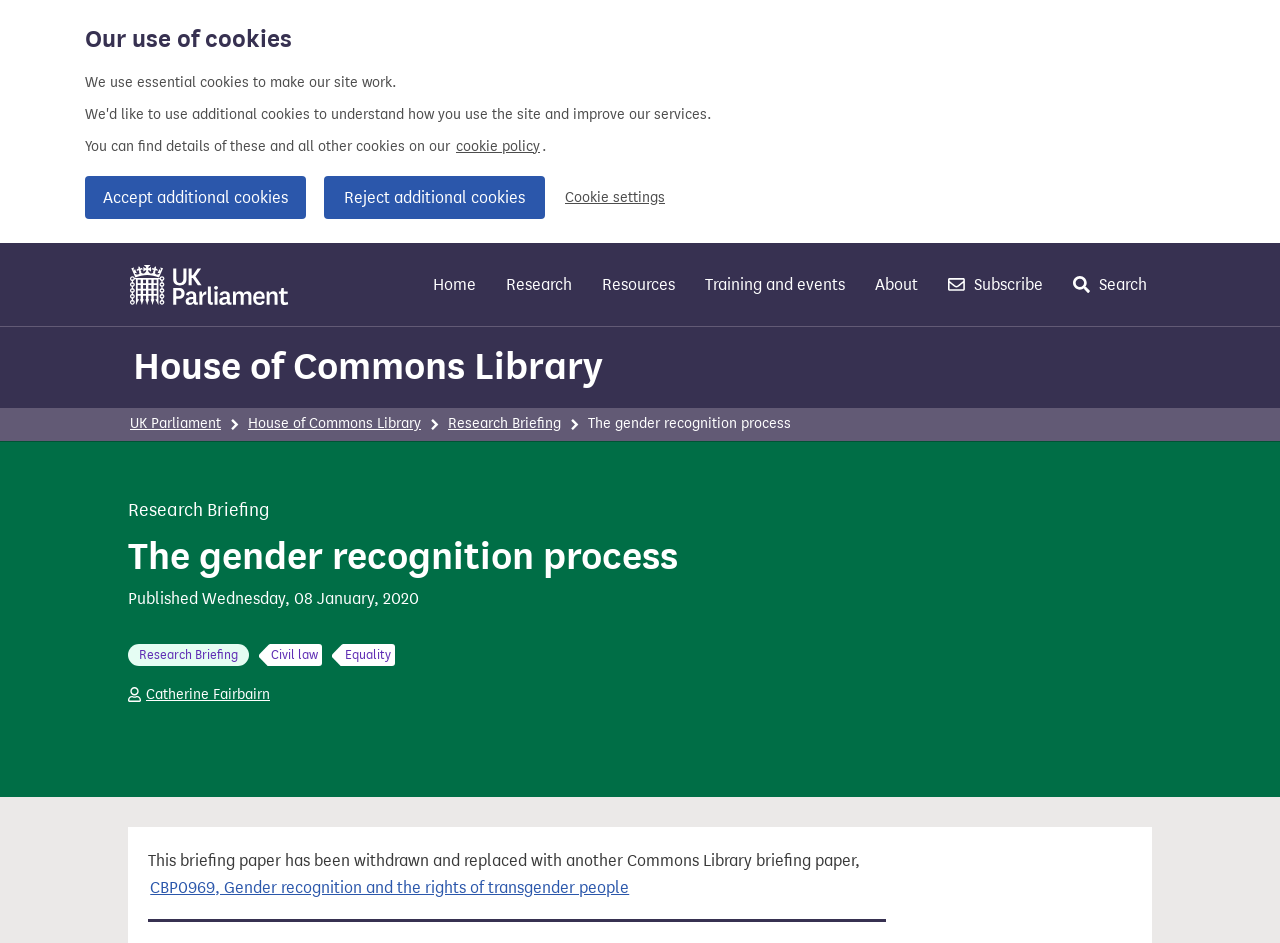Offer a detailed account of what is visible on the webpage.

The webpage is about the gender recognition process, specifically a withdrawn briefing paper from the House of Commons Library. At the top of the page, there is a cookie banner with a heading "Our use of cookies" and several links to manage cookie settings. Below the cookie banner, there is a link to visit the UK Parliament website.

The main navigation menu is located on the top-right side of the page, with links to various sections such as Home, Research, Resources, Training and events, About, Subscribe, and Search. Below the navigation menu, there is a breadcrumb menu showing the path from UK Parliament to House of Commons Library to Research Briefing.

The main content of the page is divided into two sections. The first section has a heading "The gender recognition process" and displays the publication date, Wednesday, 08 January, 2020. Below the publication date, there are links to related topics such as Research Briefing, Civil law, and Equality.

The second section contains a notice stating that the briefing paper has been withdrawn and replaced with another Commons Library briefing paper, CBP0969, which is about Gender recognition and the rights of transgender people. This notice is located near the bottom of the page, separated from the rest of the content by a horizontal separator.